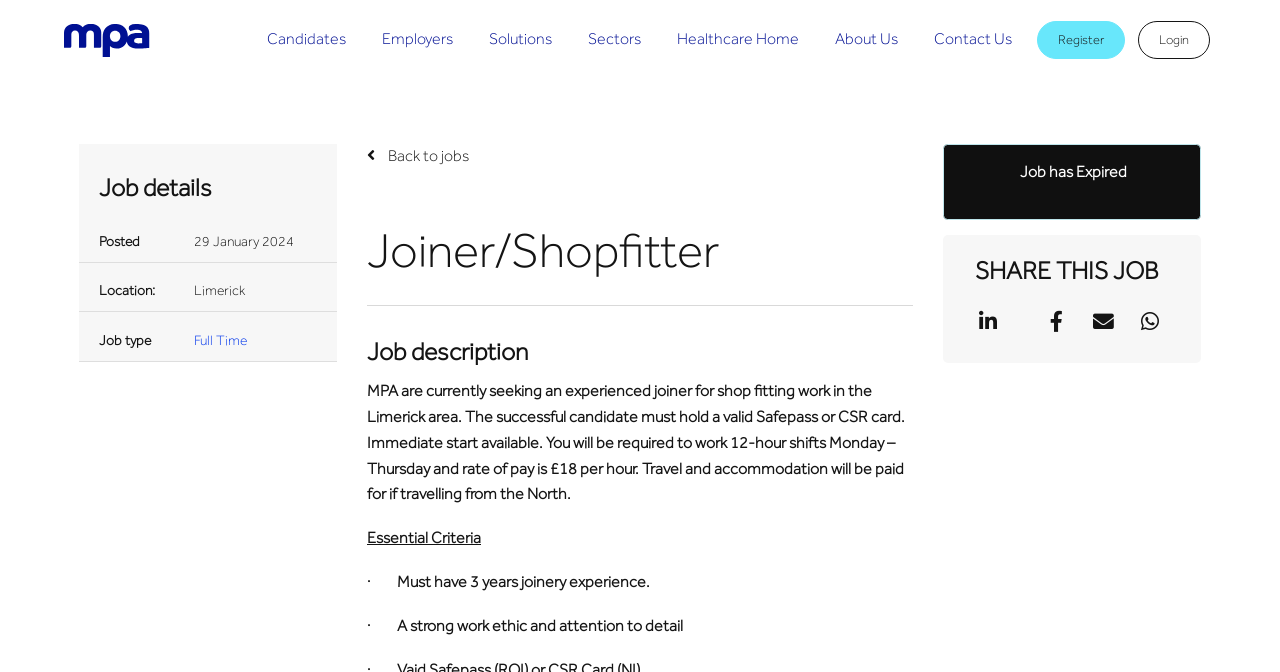What is the rate of pay for the job?
From the image, respond with a single word or phrase.

£18 per hour